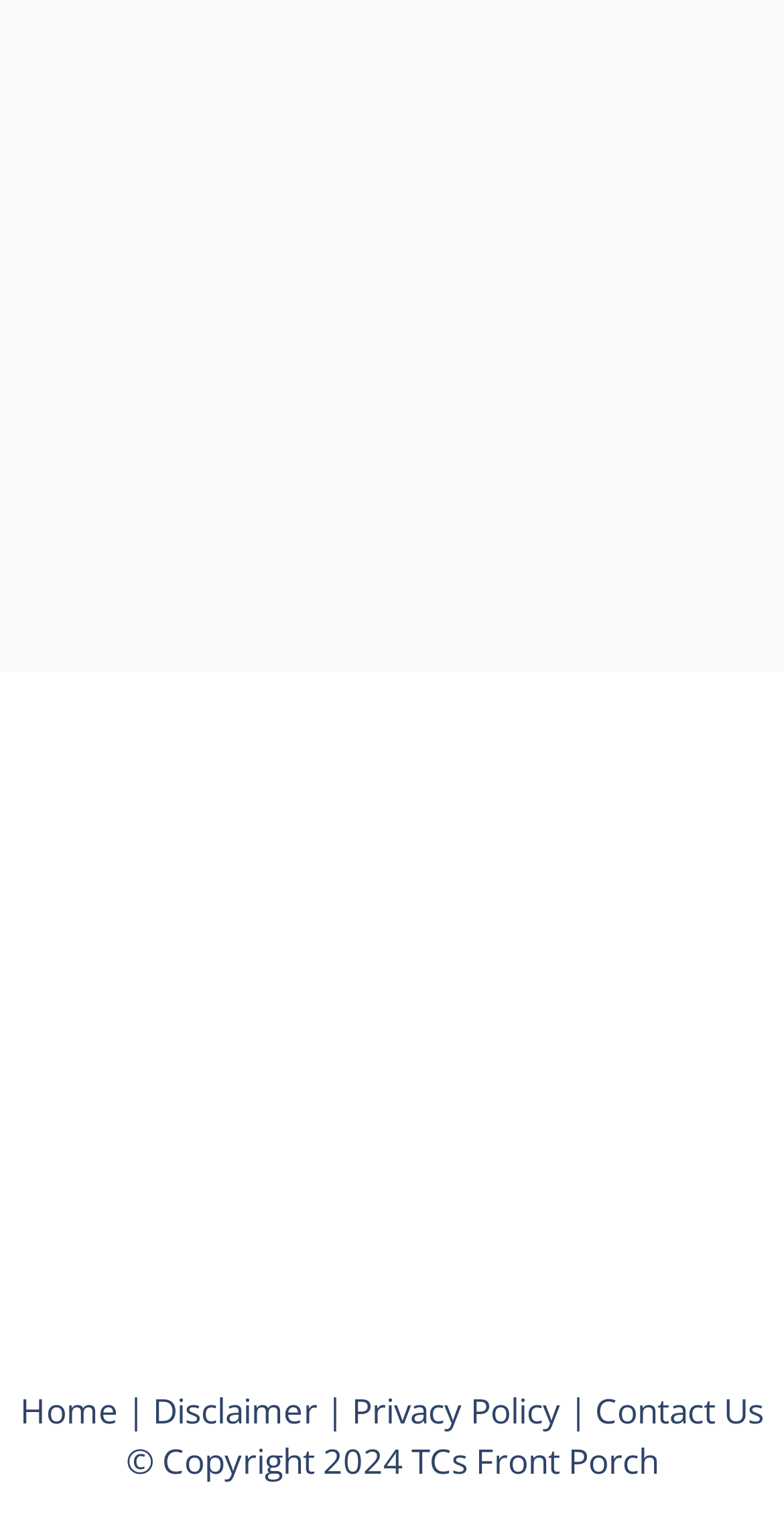Identify the bounding box for the described UI element. Provide the coordinates in (top-left x, top-left y, bottom-right x, bottom-right y) format with values ranging from 0 to 1: parent_node: Search for: aria-label="Search"

[0.649, 0.342, 0.795, 0.405]